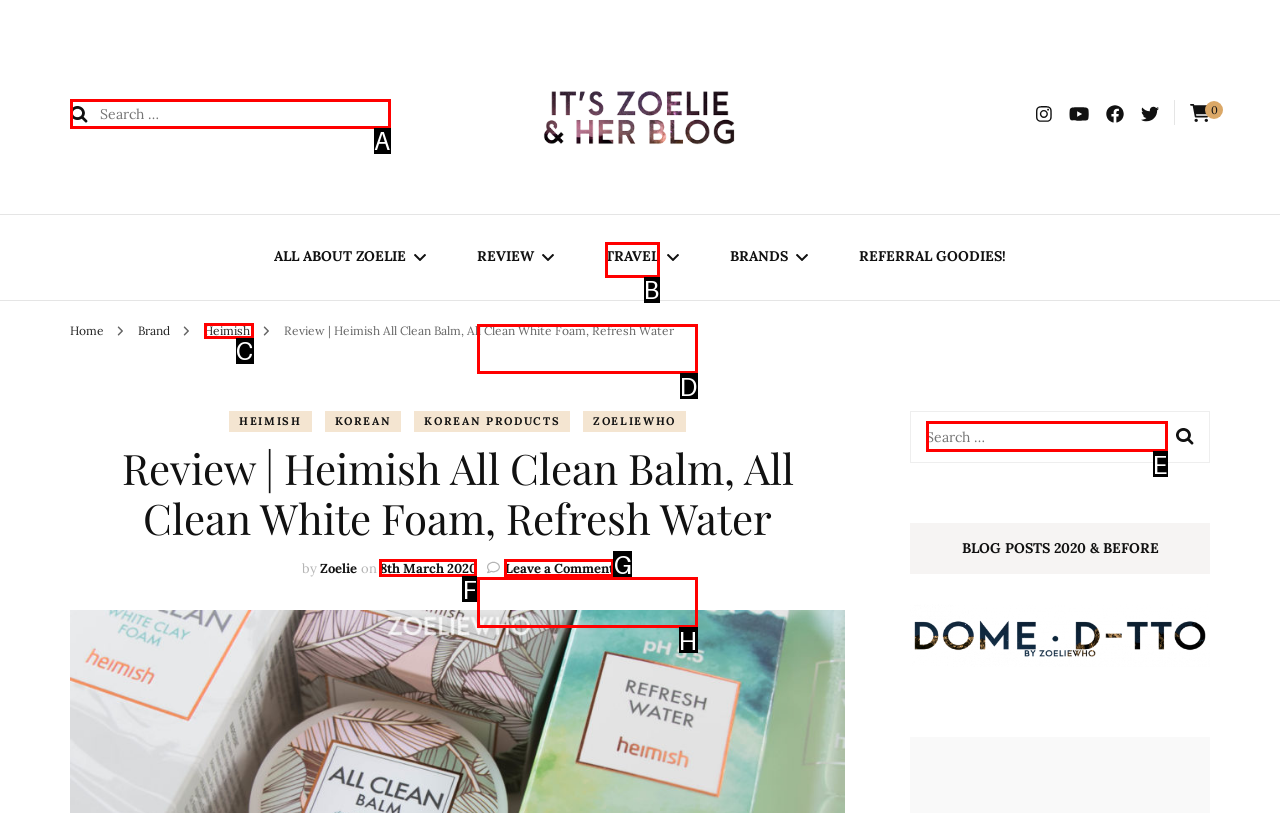Select the right option to accomplish this task: Search for something. Reply with the letter corresponding to the correct UI element.

A